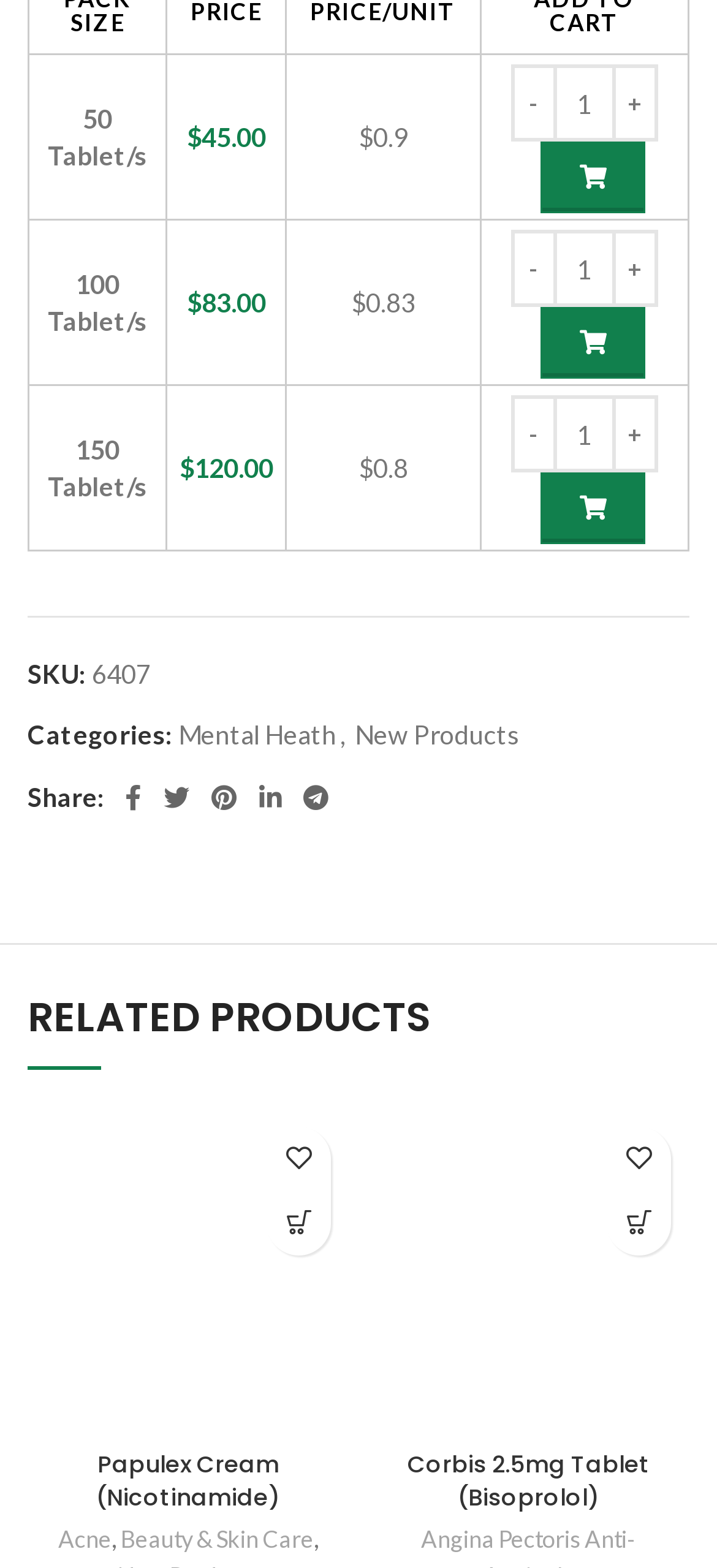Show me the bounding box coordinates of the clickable region to achieve the task as per the instruction: "Click the '+' button to increase the quantity of Stalopam 10 Tablet".

[0.853, 0.041, 0.917, 0.091]